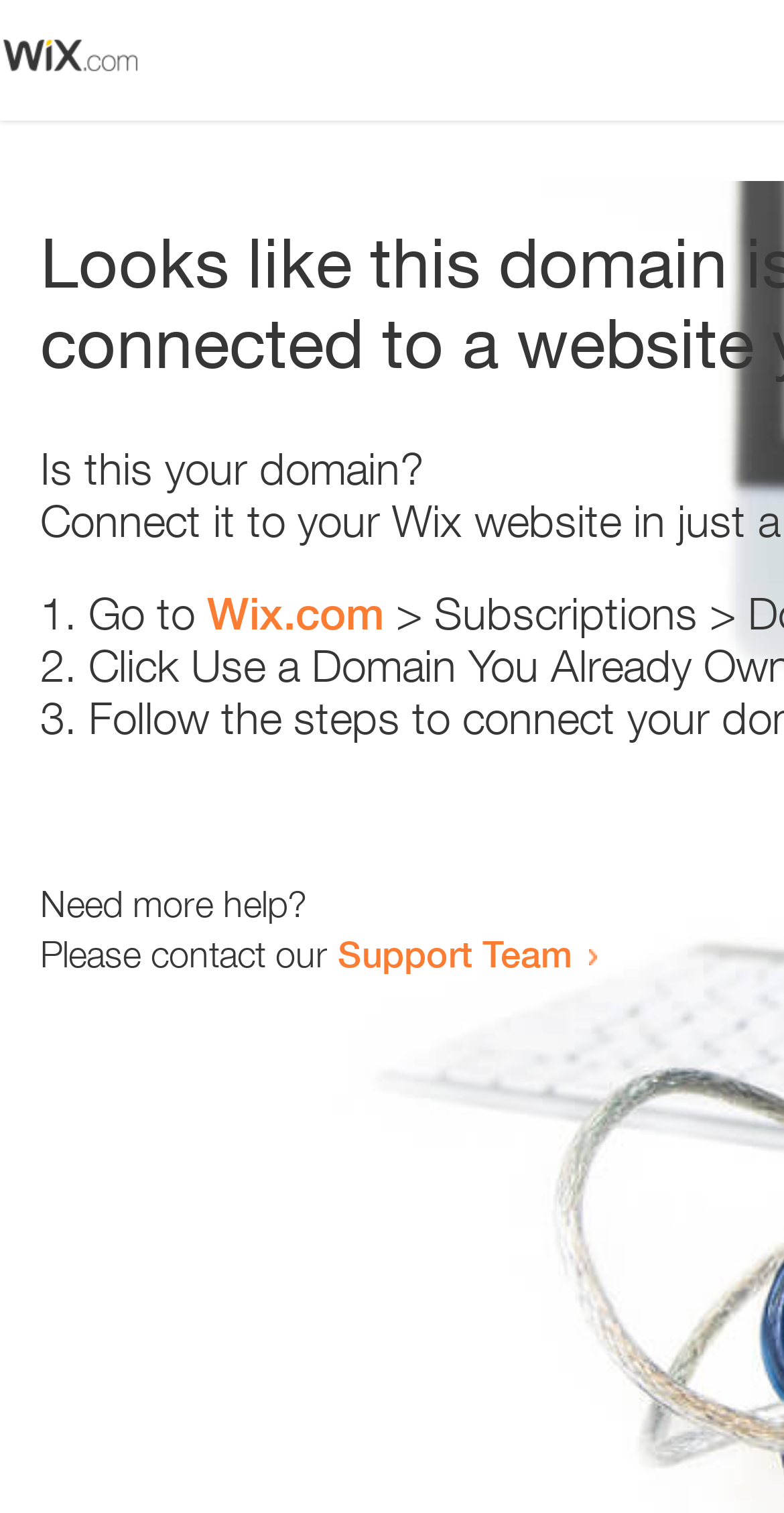Find the coordinates for the bounding box of the element with this description: "Home".

None